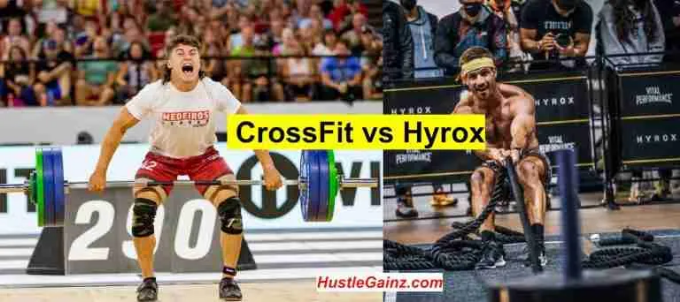Provide a comprehensive description of the image.

The image presents a dynamic comparison between two popular fitness disciplines: CrossFit and Hyrox. On the left, an athlete is captured in the midst of a powerlifting lift, showcasing the intensity and strength training that CrossFit emphasizes, highlighted by the bright crowd in the background, which adds to the competitive atmosphere. On the right, a second athlete is shown engaging with battle ropes, a common exercise in Hyrox, emphasizing endurance and functional fitness. The bold caption "CrossFit vs Hyrox" prominently overlays the image, indicating a focus on the differences between these two approaches to fitness. The bottom corner includes the website name, "HustleGainz.com," suggesting a source for more information on the topic. Overall, this visual effectively contrasts the strength-oriented nature of CrossFit with the endurance-based focus of Hyrox, appealing to enthusiasts of both disciplines.